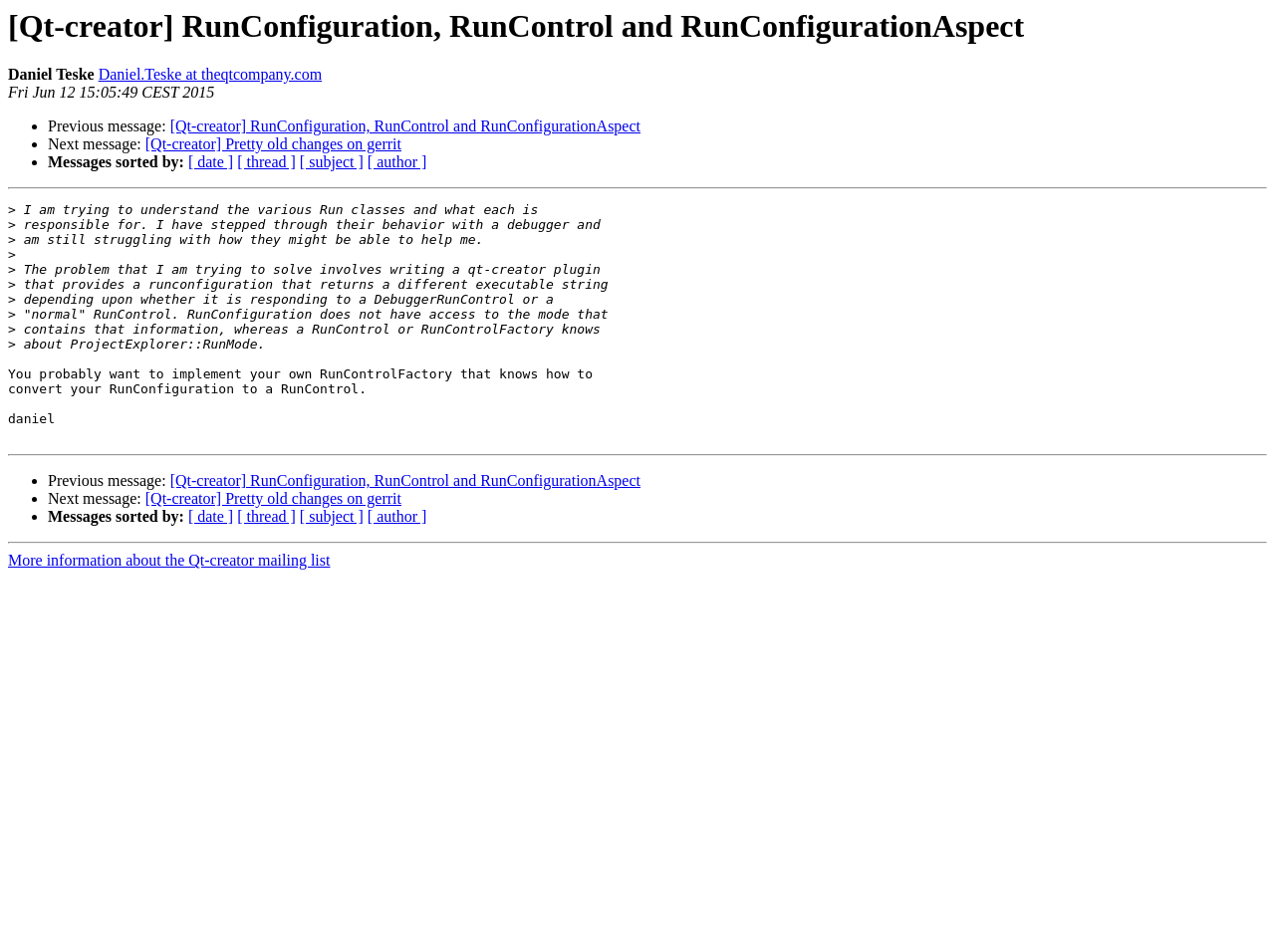Indicate the bounding box coordinates of the clickable region to achieve the following instruction: "Sort messages by date."

[0.148, 0.162, 0.183, 0.179]